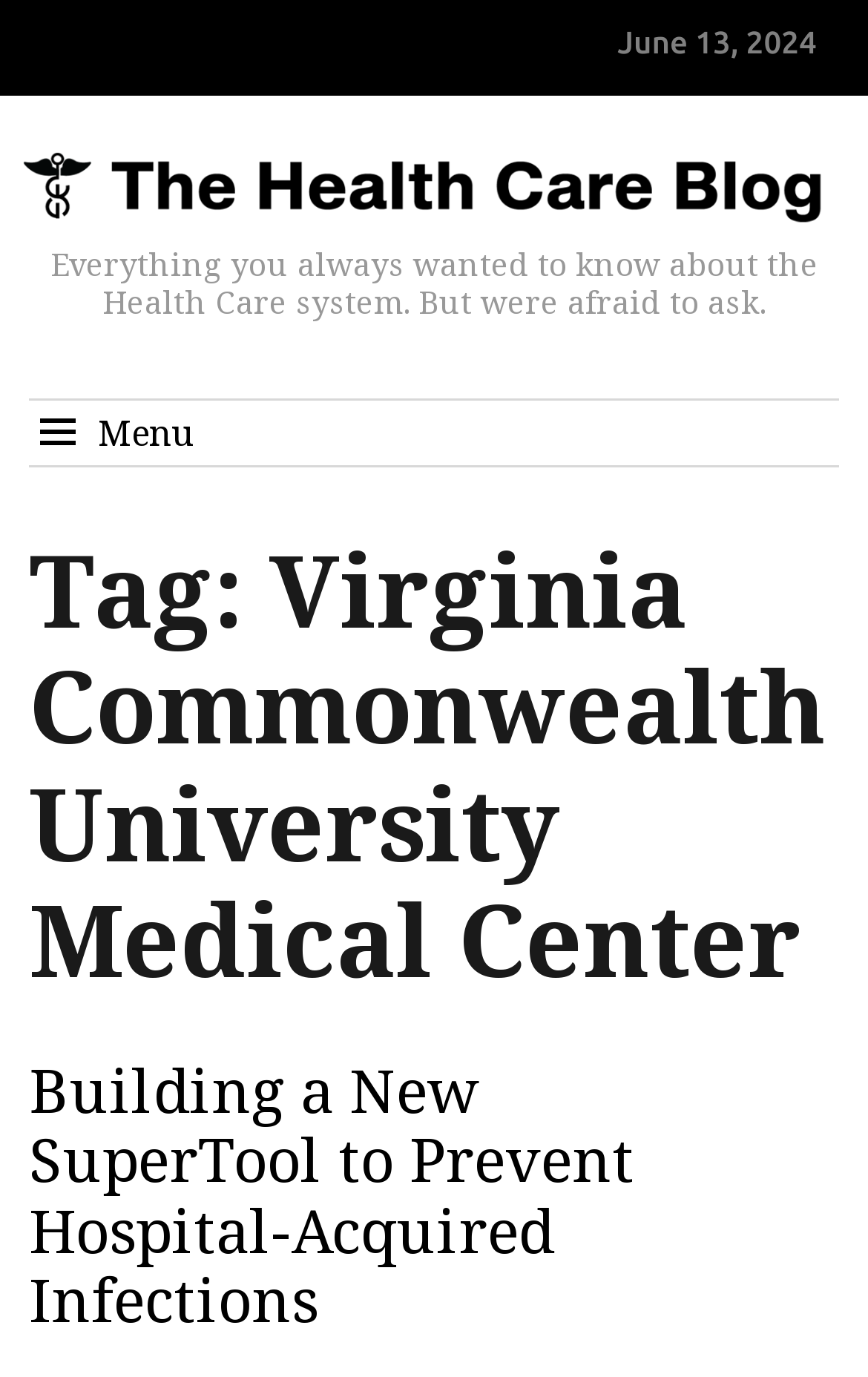Please provide a detailed answer to the question below by examining the image:
How many main sections are present on the webpage?

The main sections are identified by the presence of heading elements. There are three main sections: 'Home', 'Everything you always wanted to know about the Health Care system. But were afraid to ask.', and 'Menu'. These sections are separated by distinct heading elements.